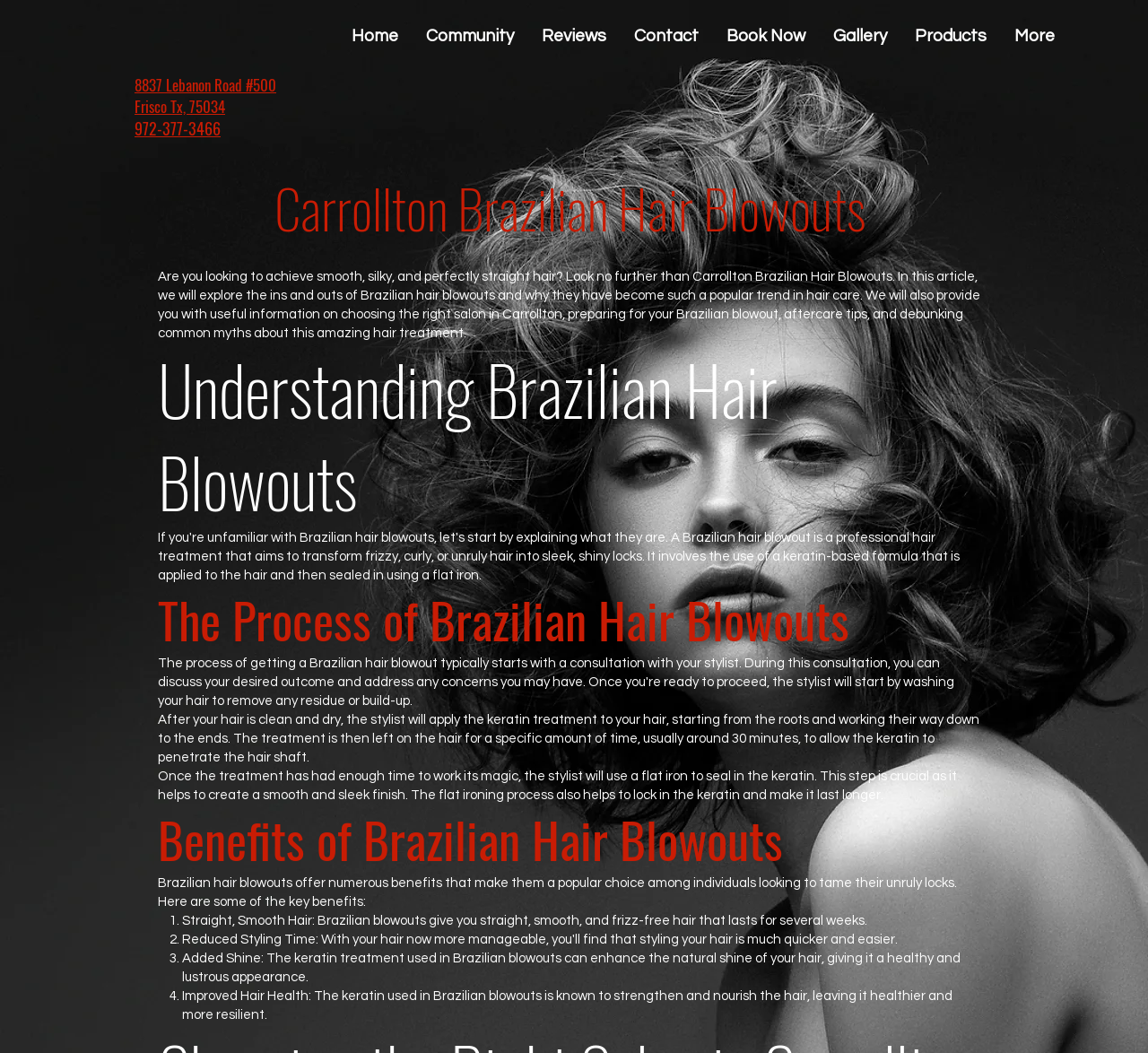Find and provide the bounding box coordinates for the UI element described here: "Book Now". The coordinates should be given as four float numbers between 0 and 1: [left, top, right, bottom].

[0.62, 0.013, 0.713, 0.055]